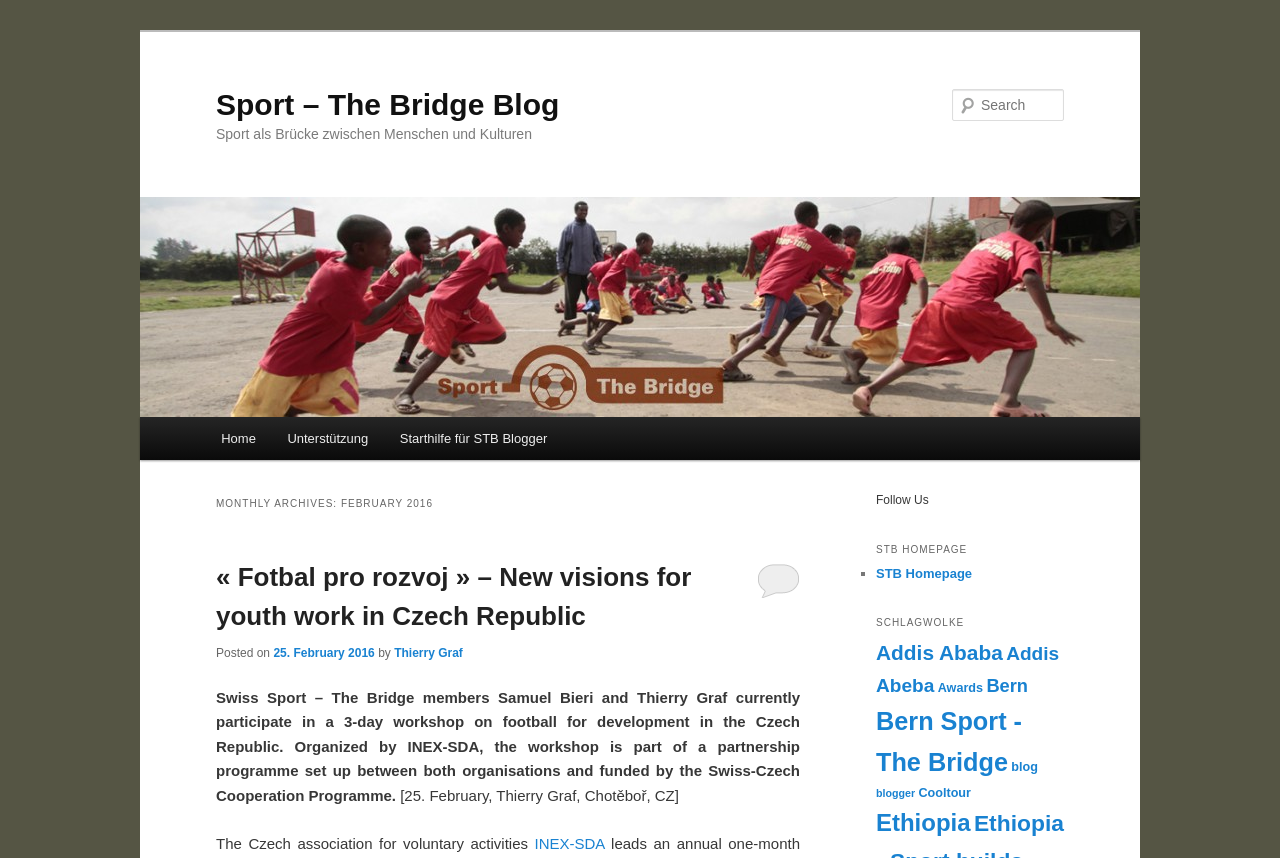Identify the bounding box coordinates for the UI element mentioned here: "Addis Abeba". Provide the coordinates as four float values between 0 and 1, i.e., [left, top, right, bottom].

[0.684, 0.75, 0.828, 0.811]